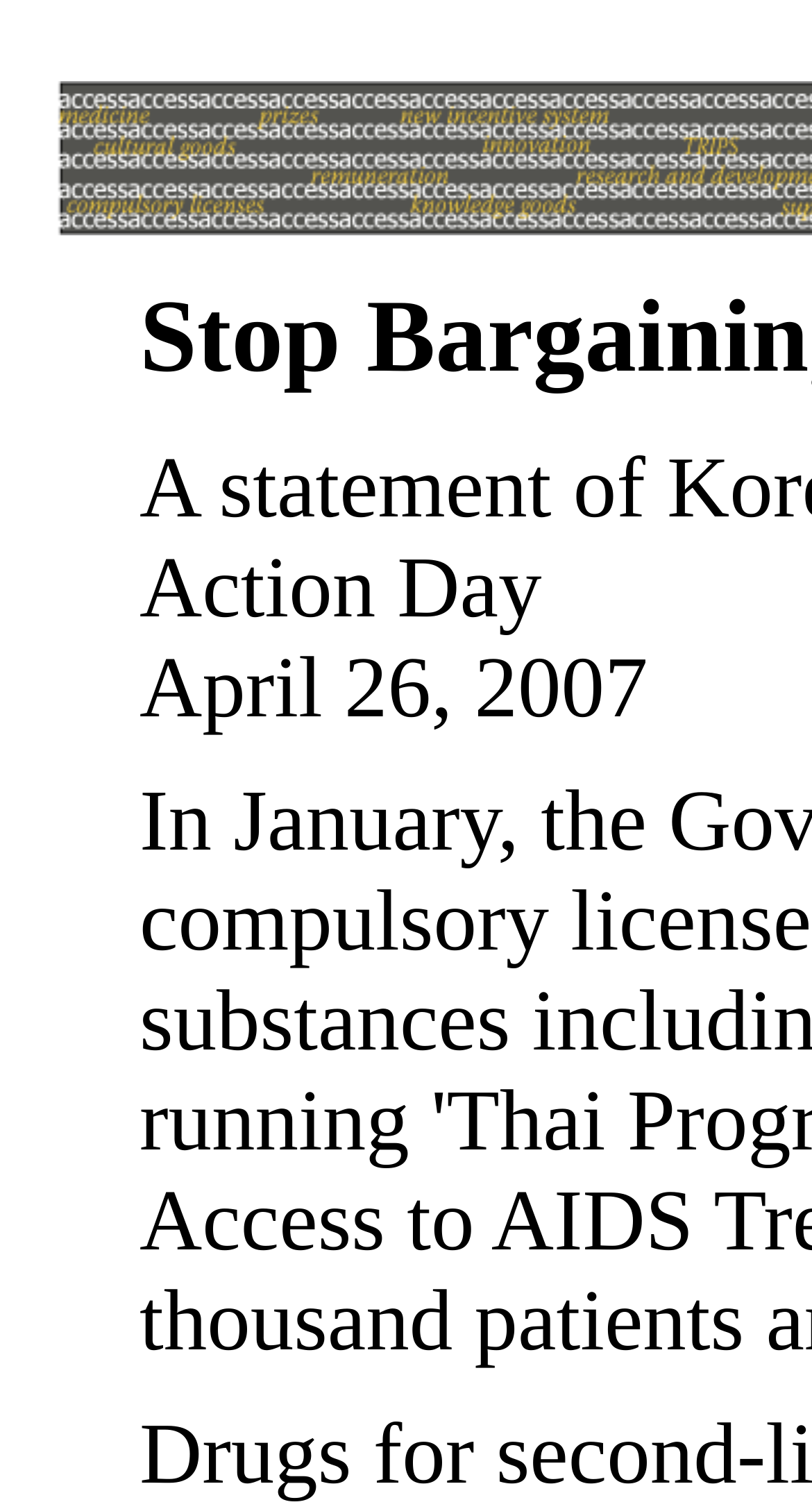Given the description "Index", determine the bounding box of the corresponding UI element.

[0.021, 0.011, 0.114, 0.034]